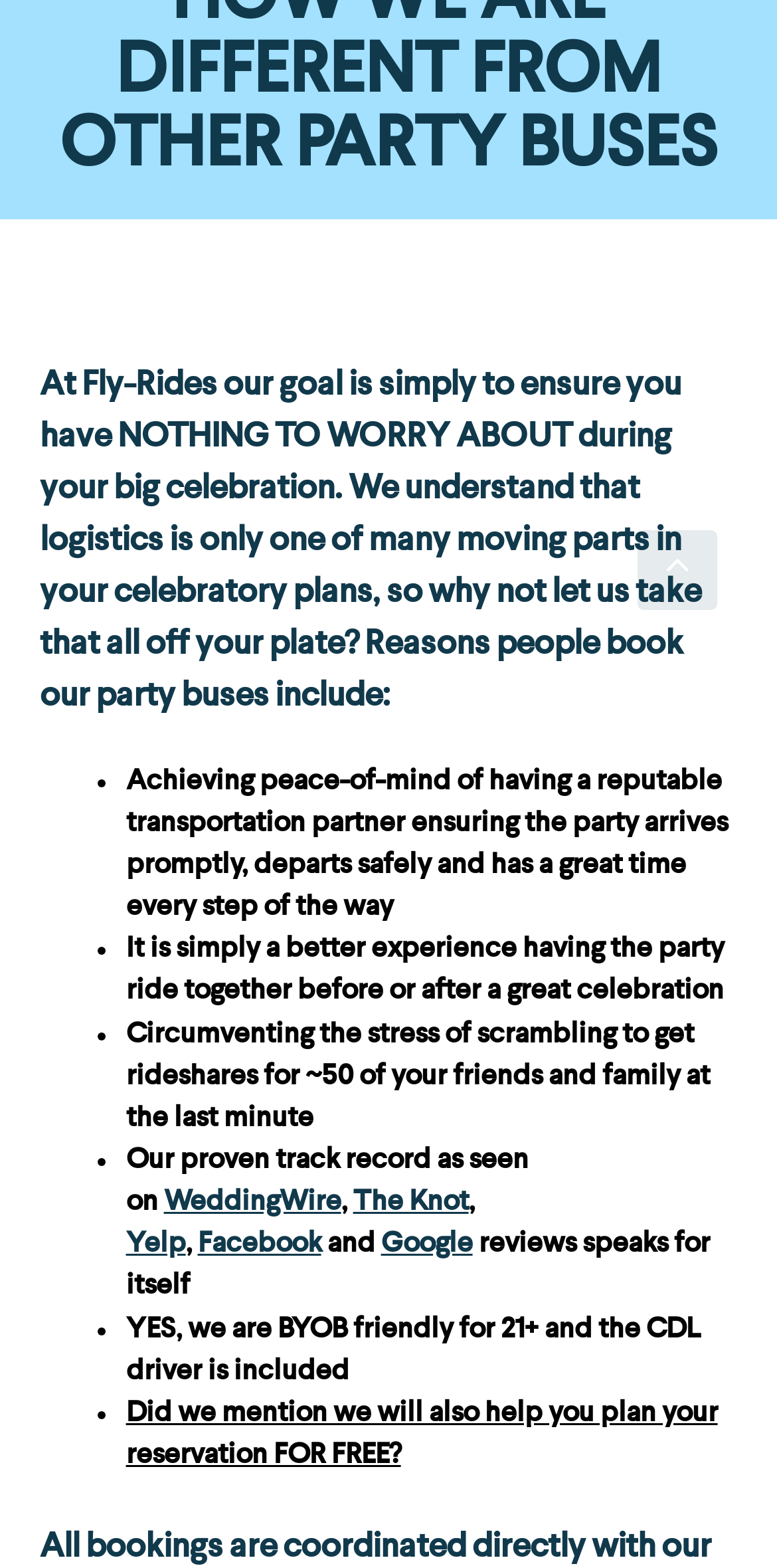Why do people book party buses?
Please describe in detail the information shown in the image to answer the question.

People book party buses for various reasons, including achieving peace of mind, having a better experience, circumventing the stress of scrambling to get rideshares, and having a proven track record as seen on review websites.